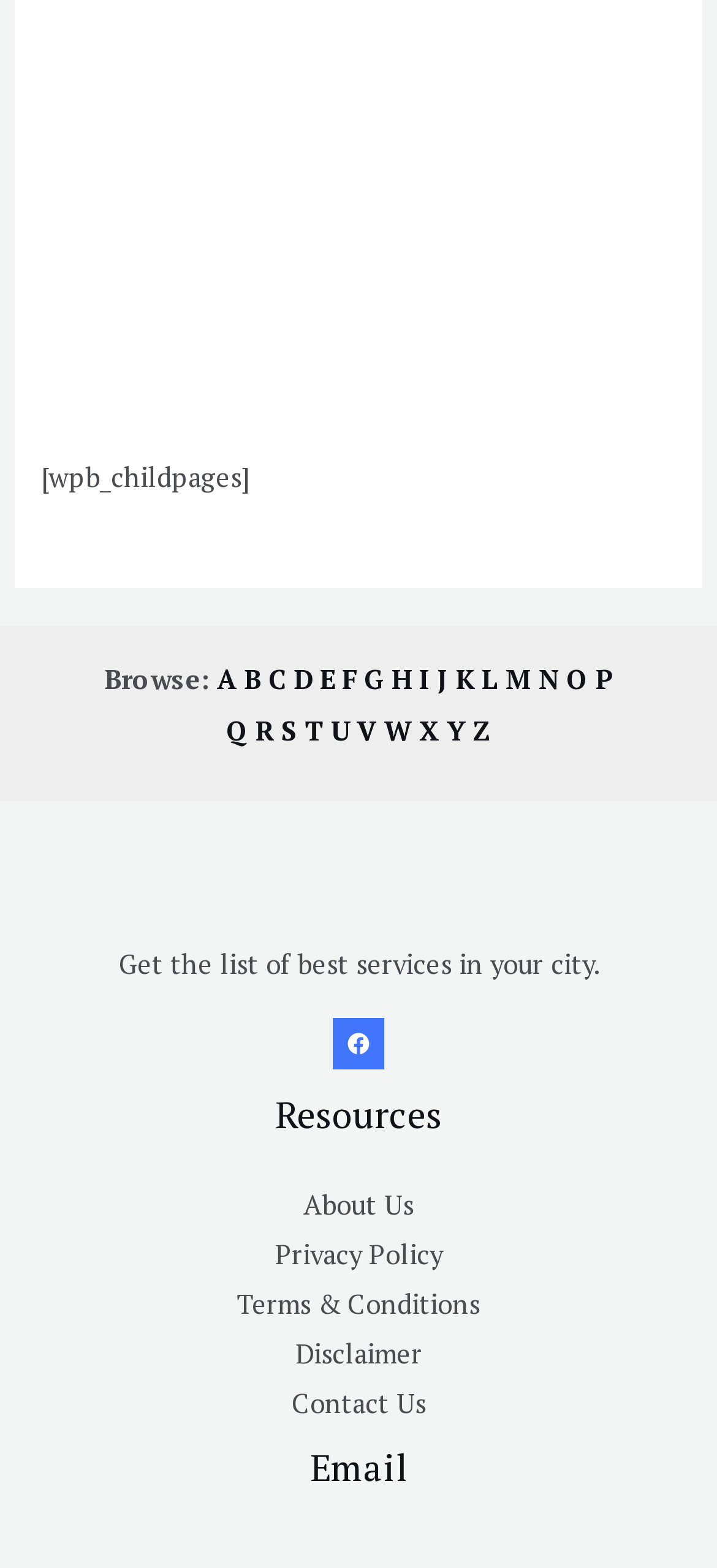What is the last item in the 'Resources' navigation menu?
Please provide a comprehensive answer based on the details in the screenshot.

The last item in the 'Resources' navigation menu is the link to 'Contact Us', which suggests that users can reach out to the website or organization for inquiries or support.